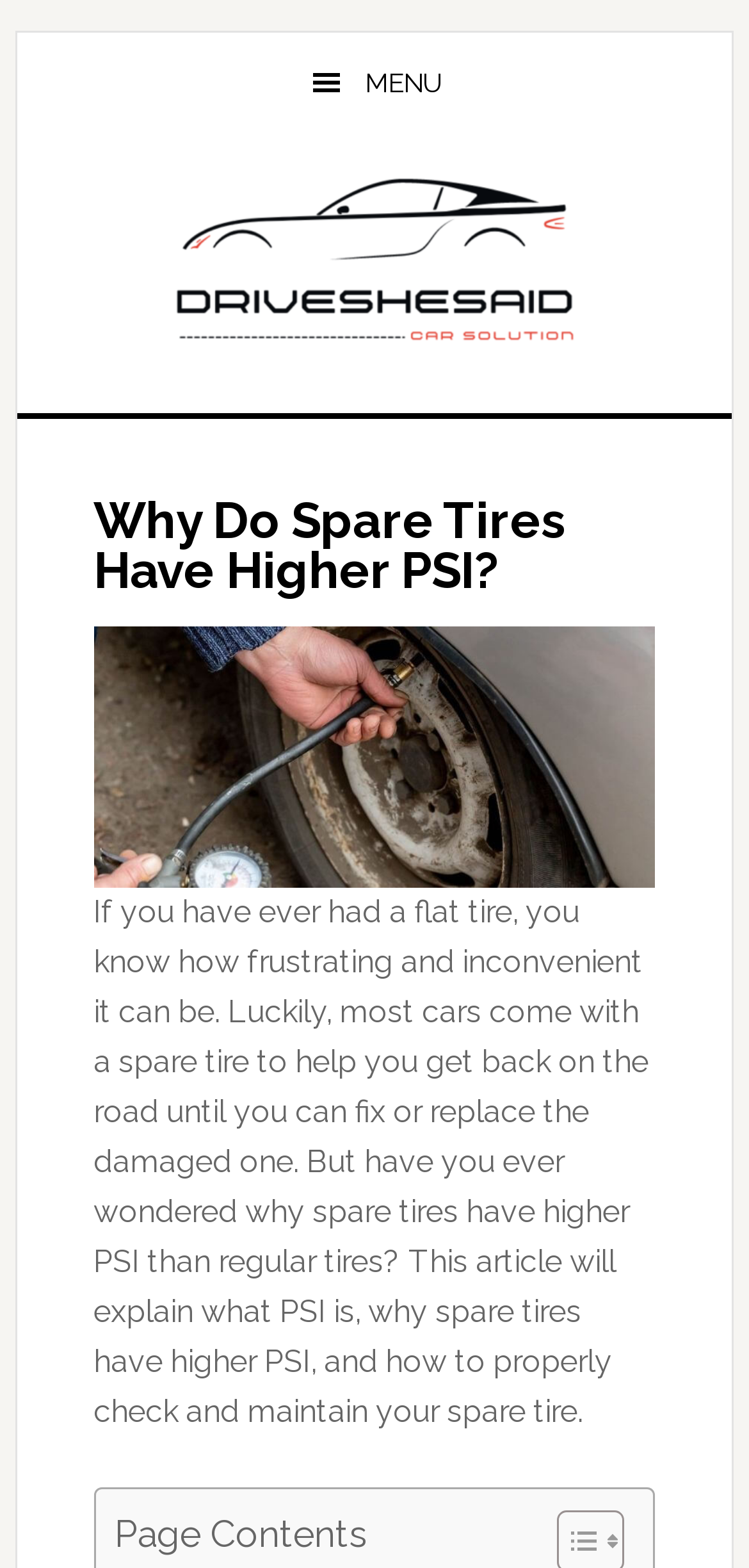Locate the bounding box coordinates for the element described below: "The Ultimate Guide To AUTOMOTIVE". The coordinates must be four float values between 0 and 1, formatted as [left, top, right, bottom].

[0.023, 0.109, 0.977, 0.219]